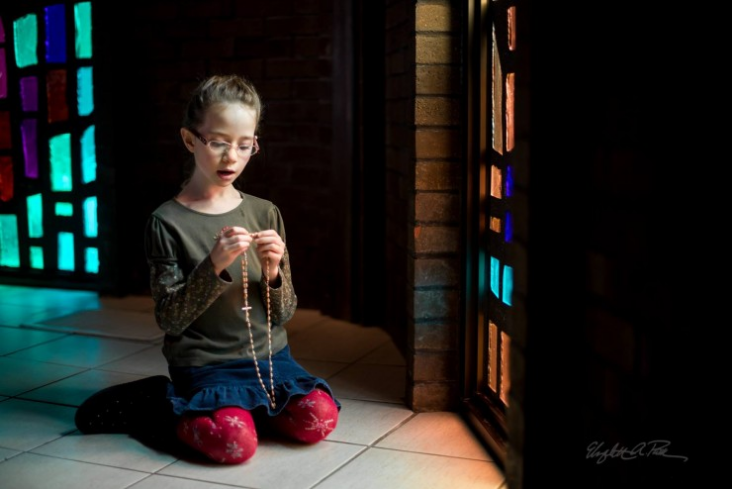Using the image as a reference, answer the following question in as much detail as possible:
What type of light is filtering through the windows?

The caption describes the atmosphere as peaceful, and the light filtering through the stained glass windows as soft and colorful, which implies that the type of light is soft and colorful.